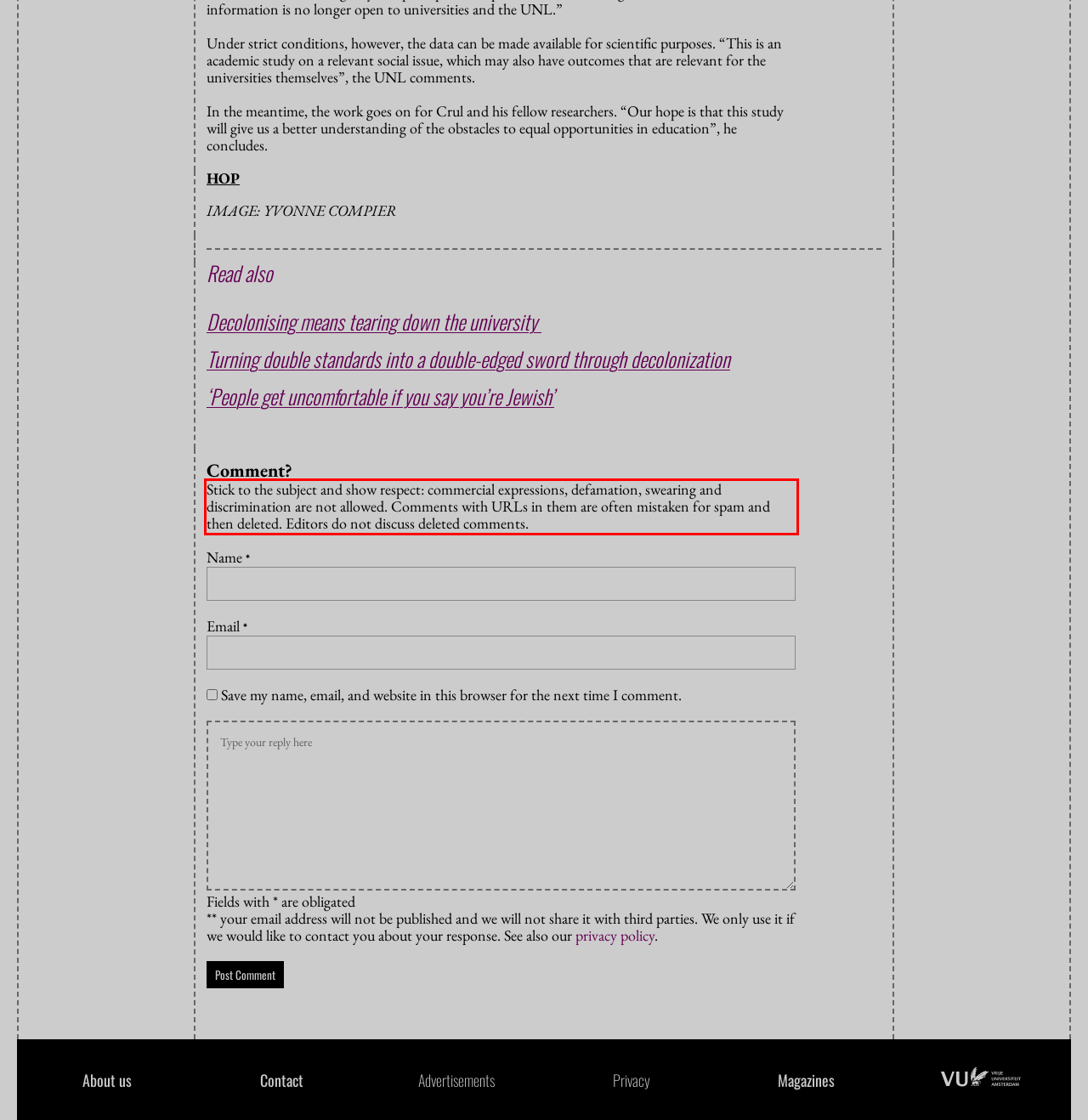Please analyze the provided webpage screenshot and perform OCR to extract the text content from the red rectangle bounding box.

Stick to the subject and show respect: commercial expressions, defamation, swearing and discrimination are not allowed. Comments with URLs in them are often mistaken for spam and then deleted. Editors do not discuss deleted comments.